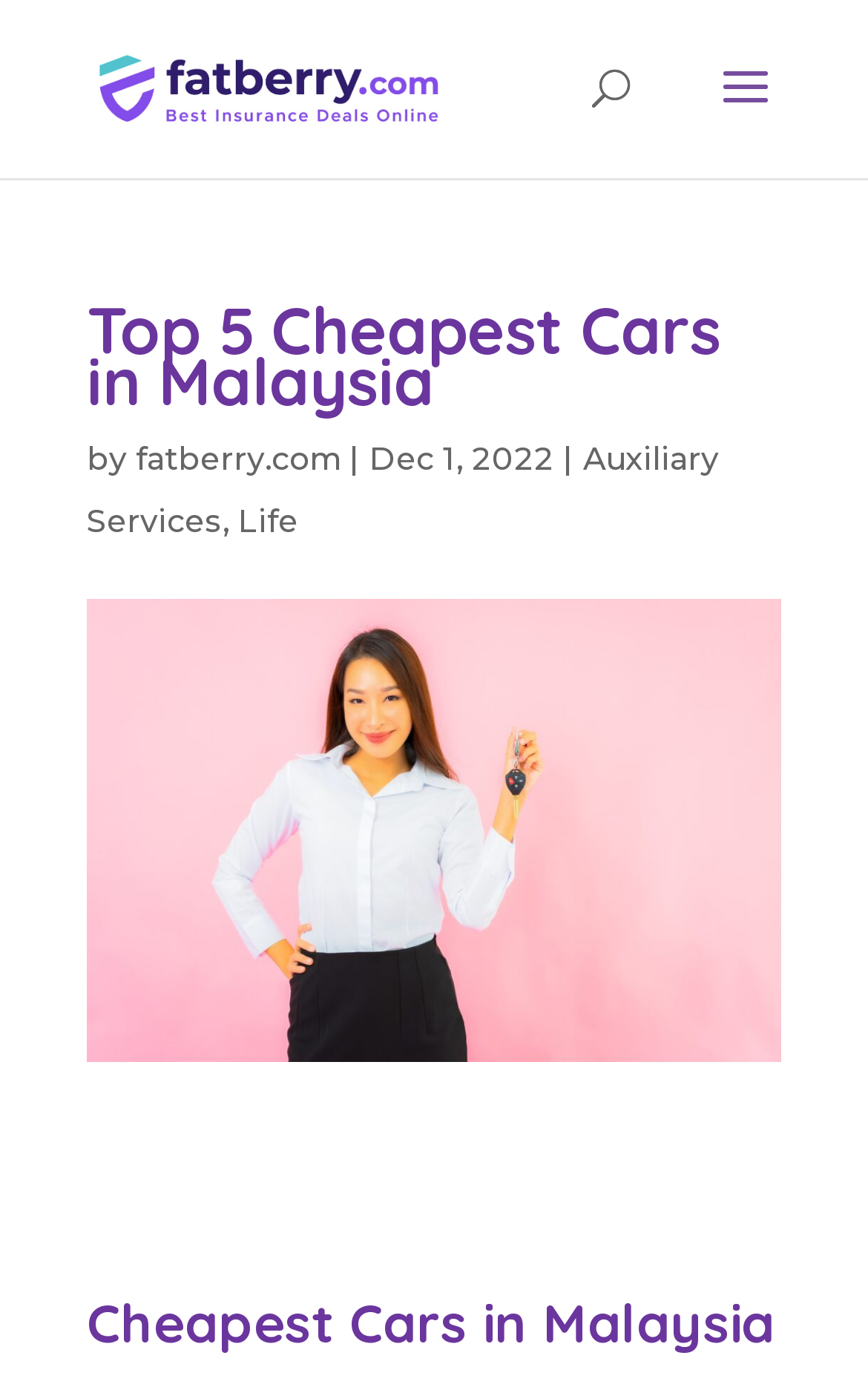Respond to the following query with just one word or a short phrase: 
What is the main topic of the article?

Cheapest Cars in Malaysia